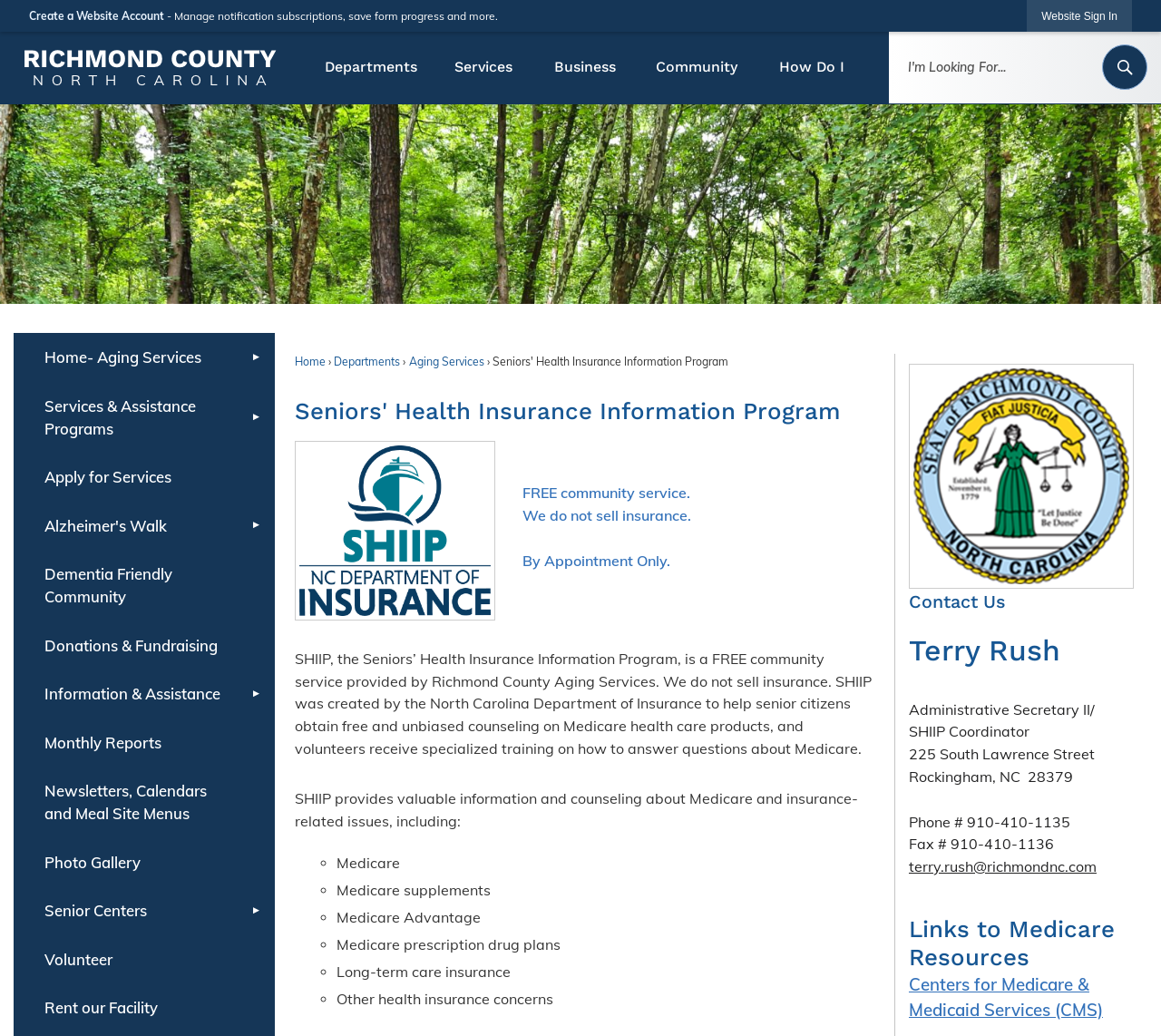Can you provide the bounding box coordinates for the element that should be clicked to implement the instruction: "Go to the home page"?

[0.012, 0.03, 0.246, 0.1]